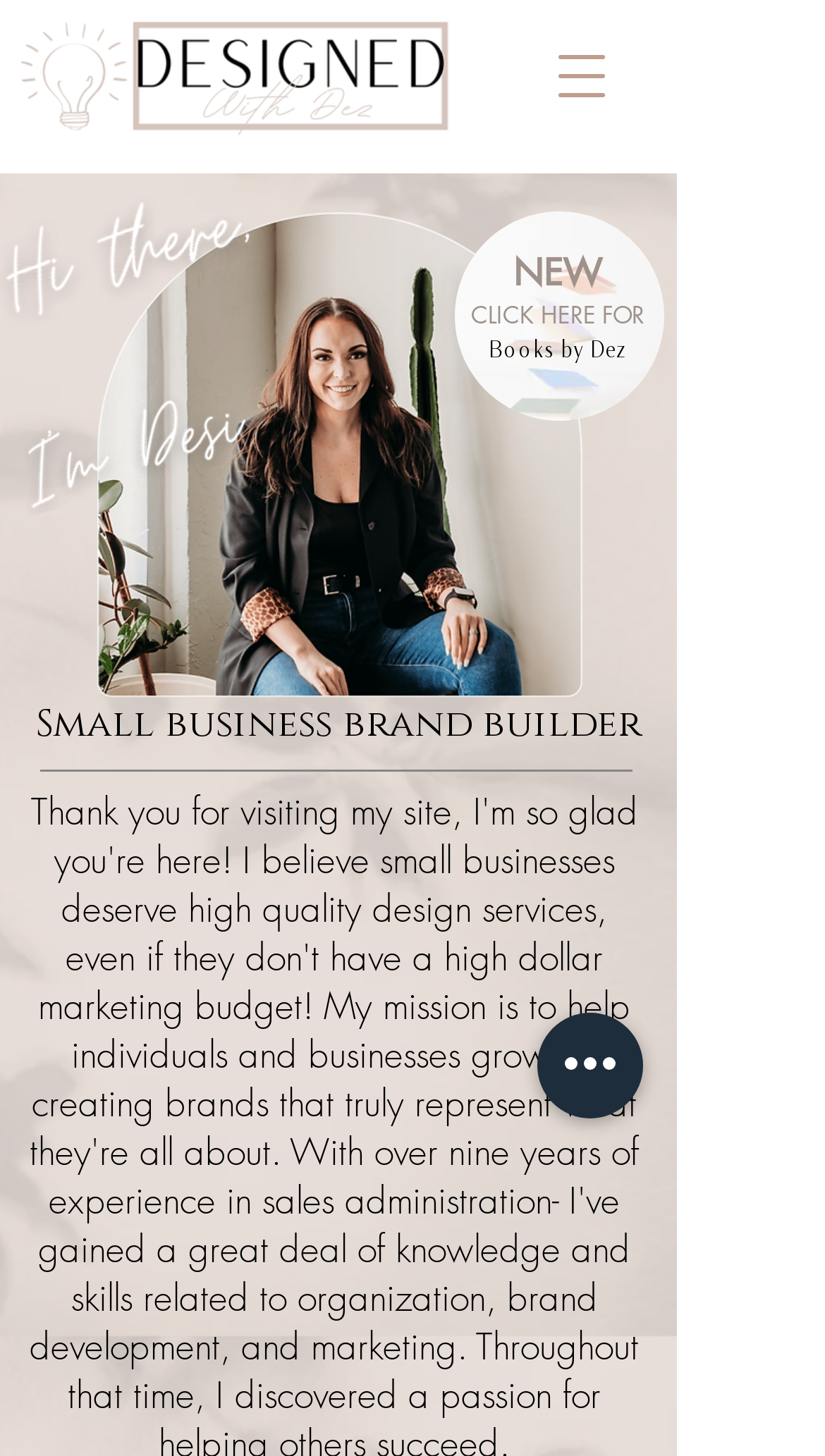Respond to the question below with a single word or phrase: How many navigation options are available?

One